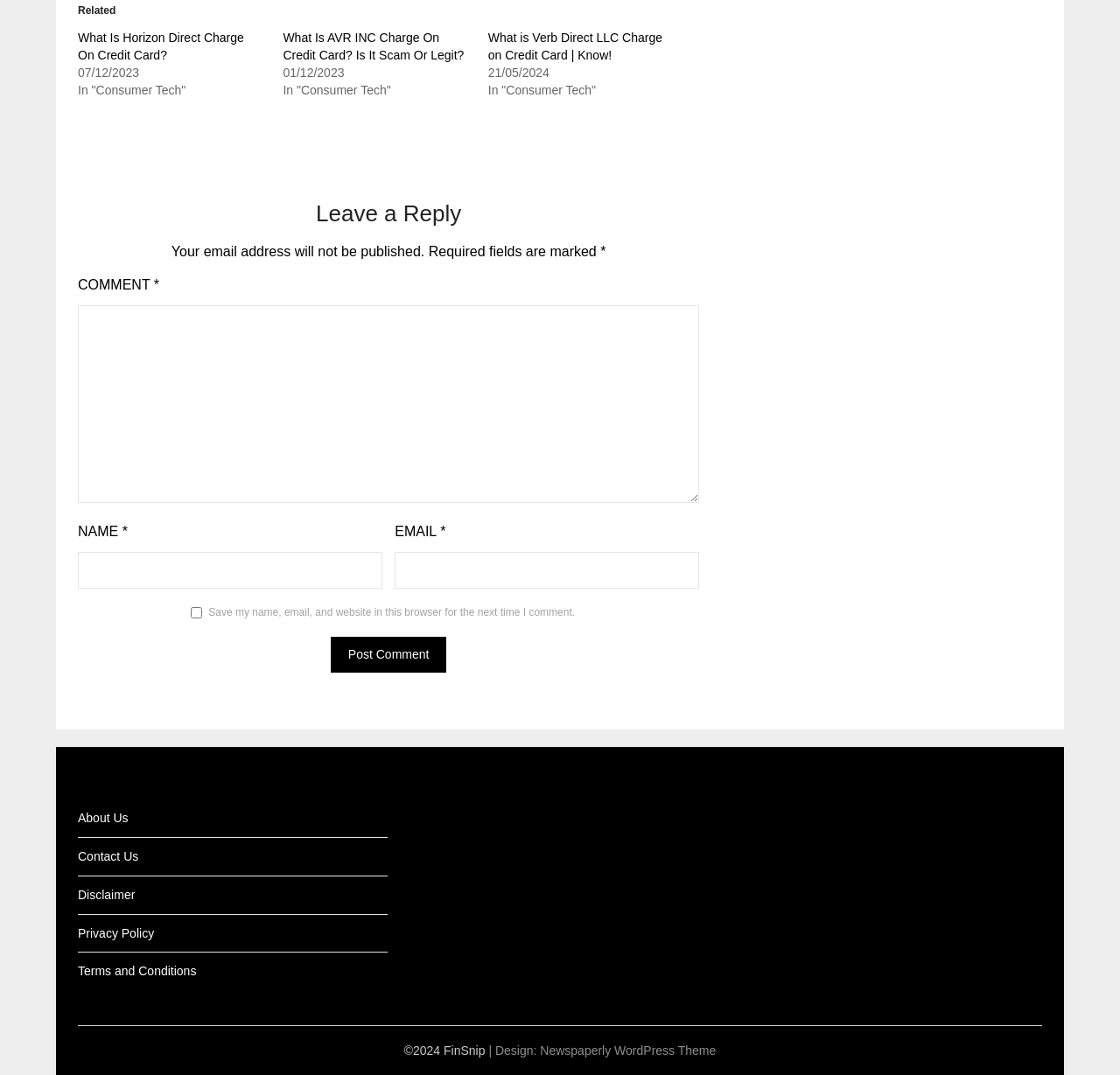What is the name of the website?
Please respond to the question thoroughly and include all relevant details.

The name of the website can be found at the bottom of the page, where it is mentioned as '©2024 FinSnip', indicating that FinSnip is the name of the website.